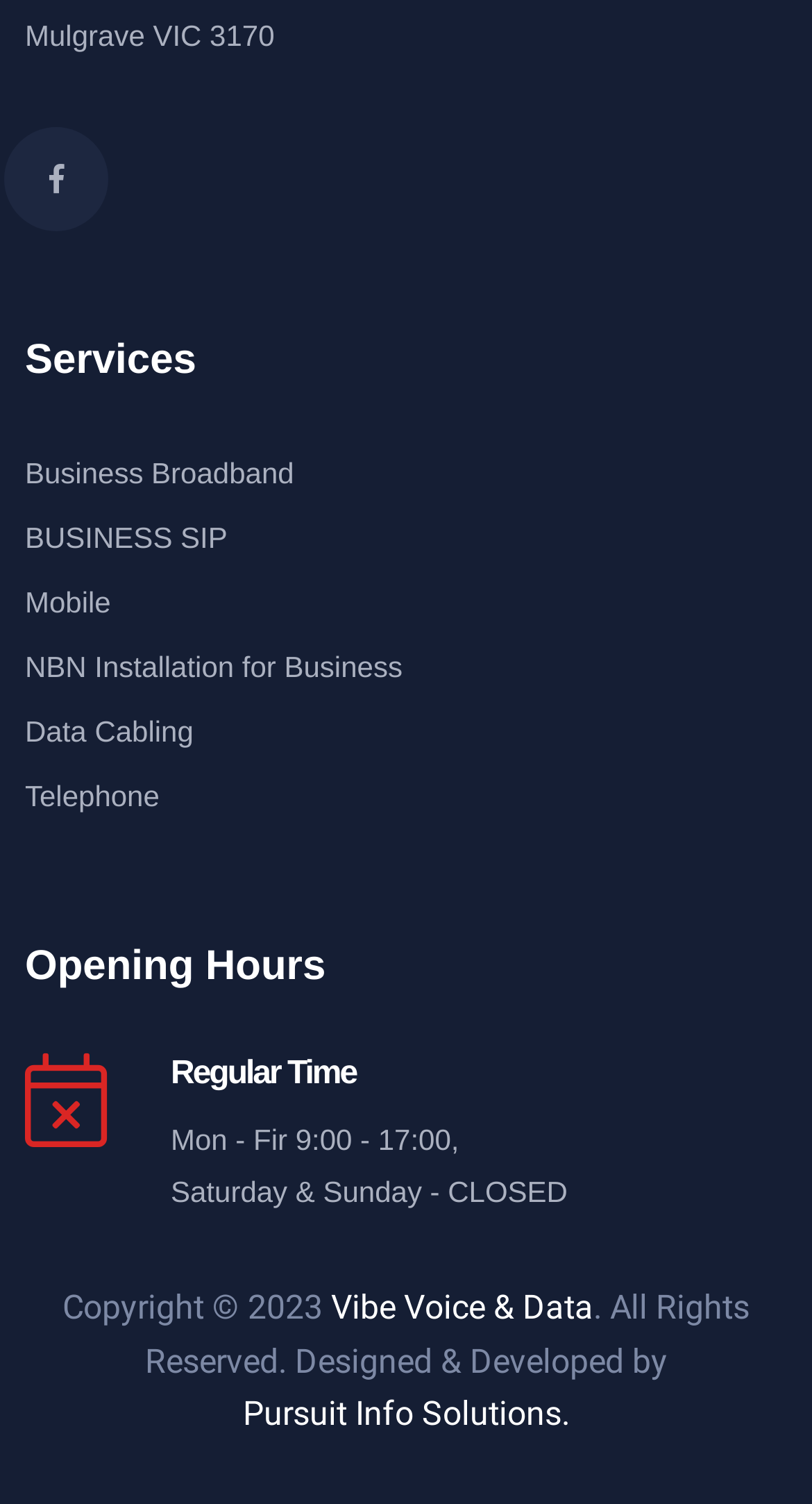Please identify the bounding box coordinates of the clickable element to fulfill the following instruction: "Explore data cabling services". The coordinates should be four float numbers between 0 and 1, i.e., [left, top, right, bottom].

[0.031, 0.47, 0.238, 0.505]